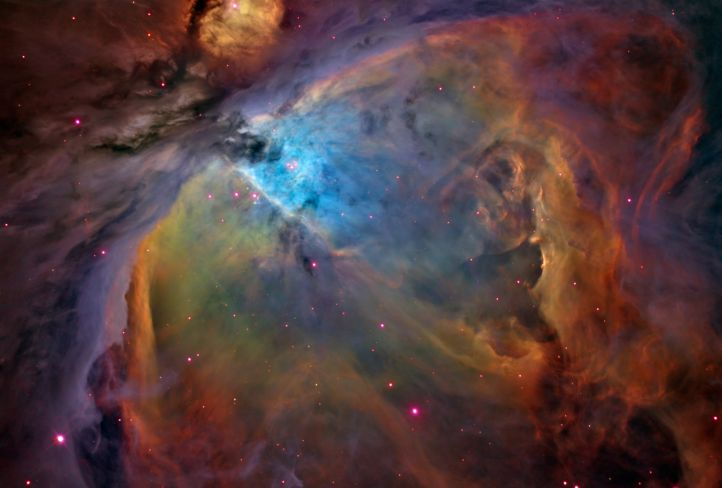Please provide a comprehensive response to the question based on the details in the image: What is the Orion Nebula depicted as in the image?

The caption describes the Orion Nebula as a 'cosmic tapestry of vibrant colors and intricate structures', showcasing the beauty and complexity of the stellar nursery where new stars are born from the surrounding nebulous gas.